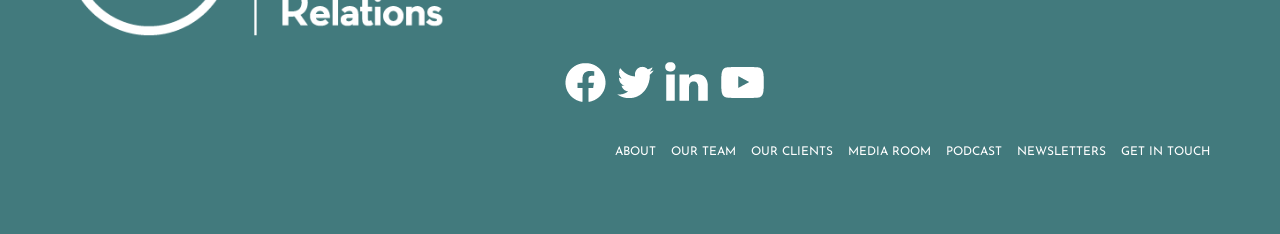Determine the bounding box coordinates of the element's region needed to click to follow the instruction: "click on the first social media link". Provide these coordinates as four float numbers between 0 and 1, formatted as [left, top, right, bottom].

[0.441, 0.376, 0.474, 0.457]